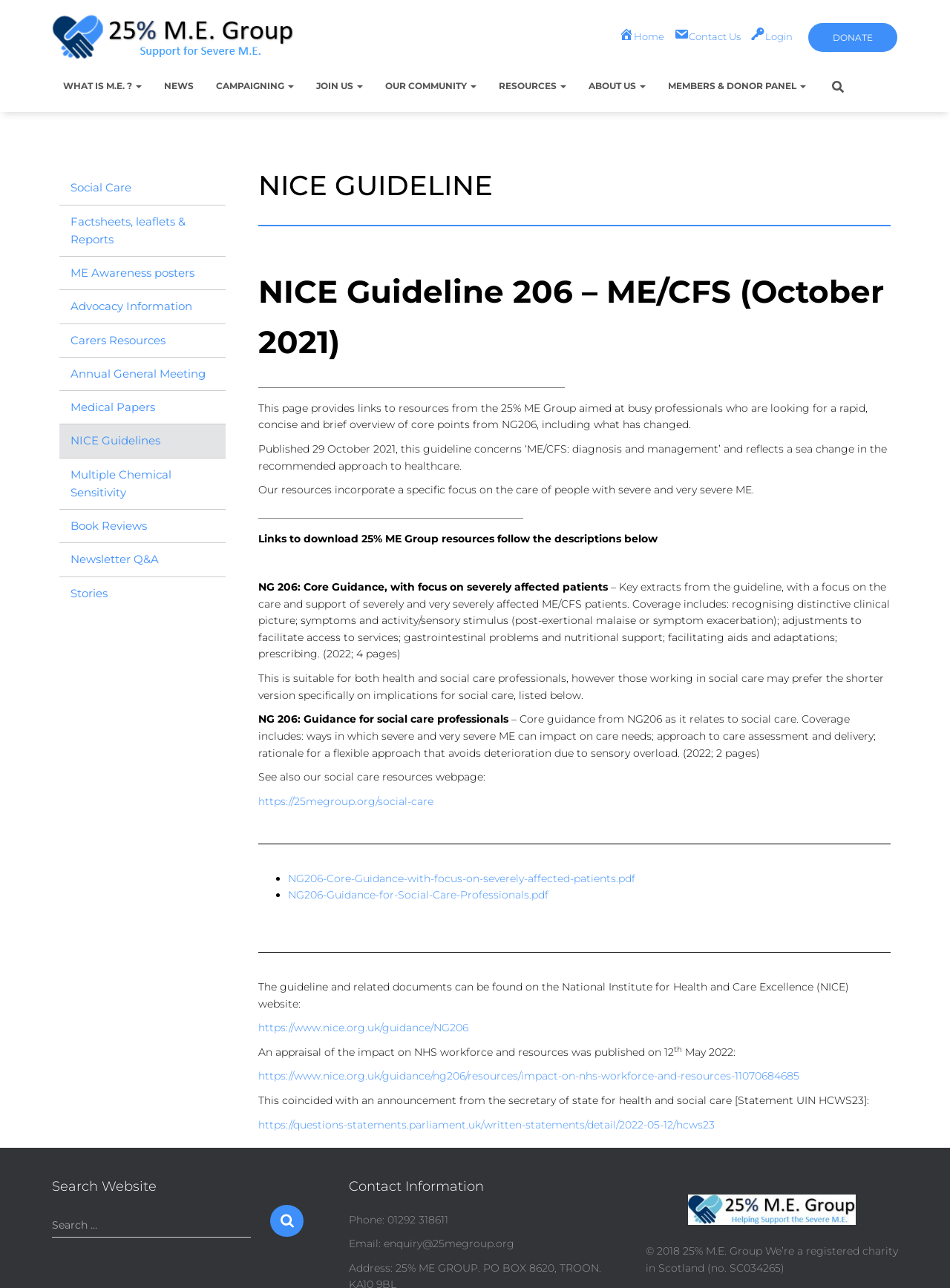Please locate the bounding box coordinates of the element's region that needs to be clicked to follow the instruction: "Search for a cottage". The bounding box coordinates should be provided as four float numbers between 0 and 1, i.e., [left, top, right, bottom].

None